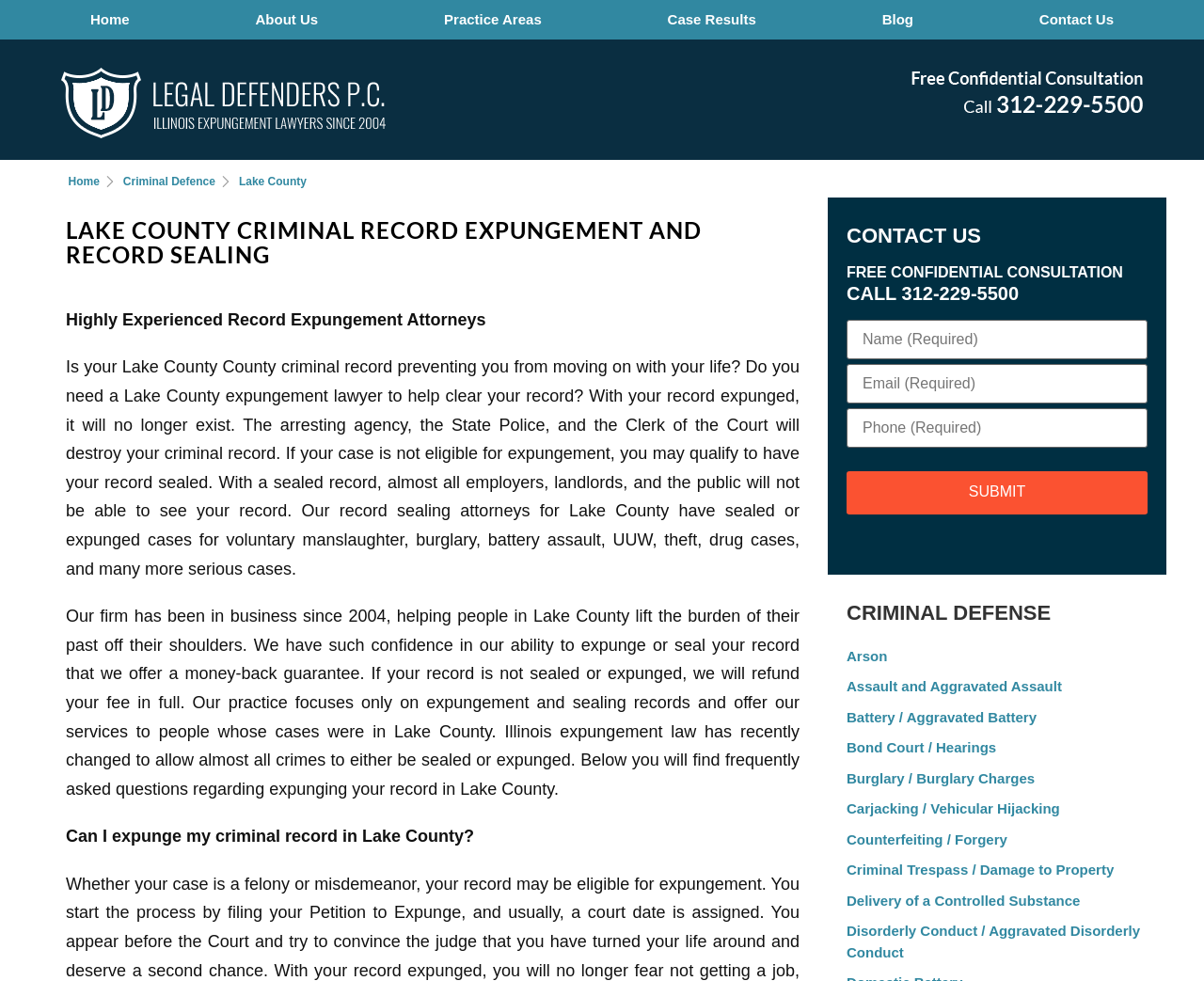What is the benefit of expunging a criminal record?
Please answer the question with a detailed and comprehensive explanation.

According to the webpage, if a criminal record is expunged, it will no longer exist. The arresting agency, the State Police, and the Clerk of the Court will destroy the criminal record, allowing individuals to move on with their lives.